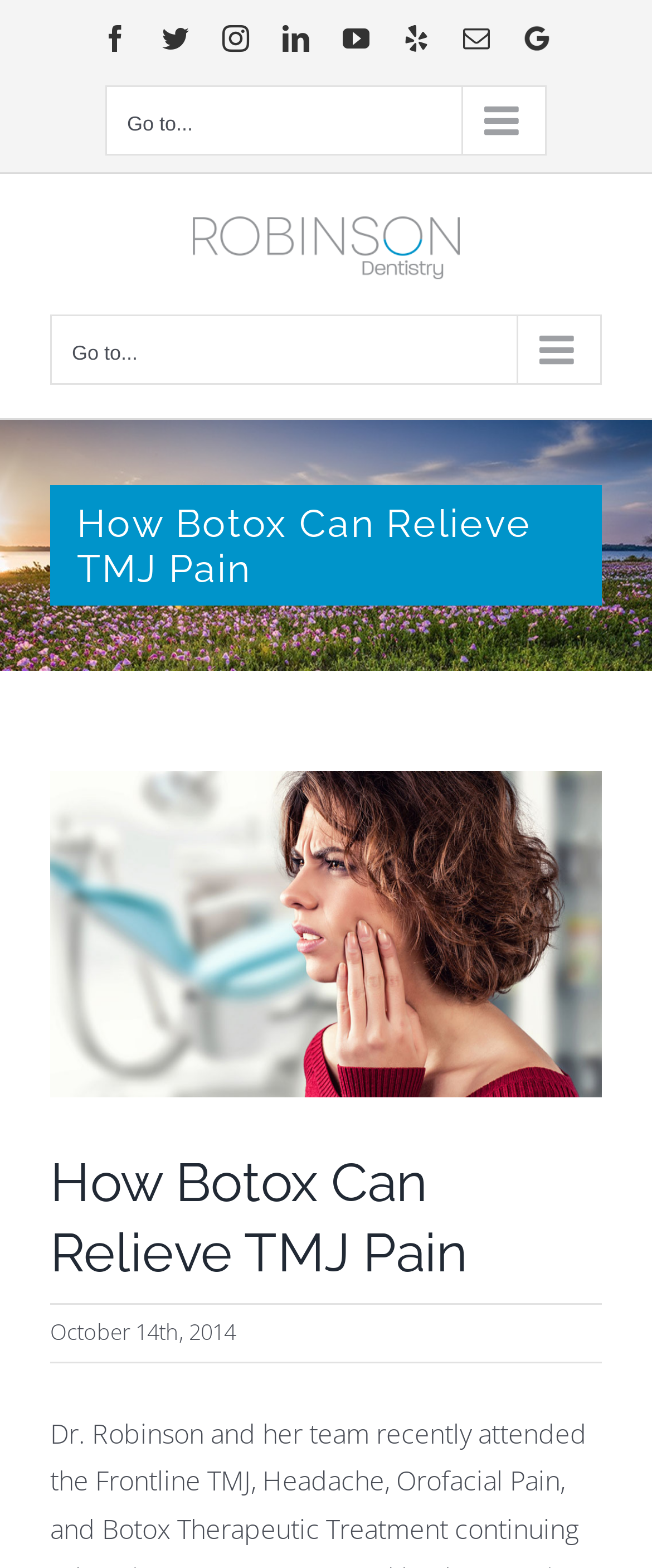What is the date of the article?
Provide a concise answer using a single word or phrase based on the image.

October 14th, 2014